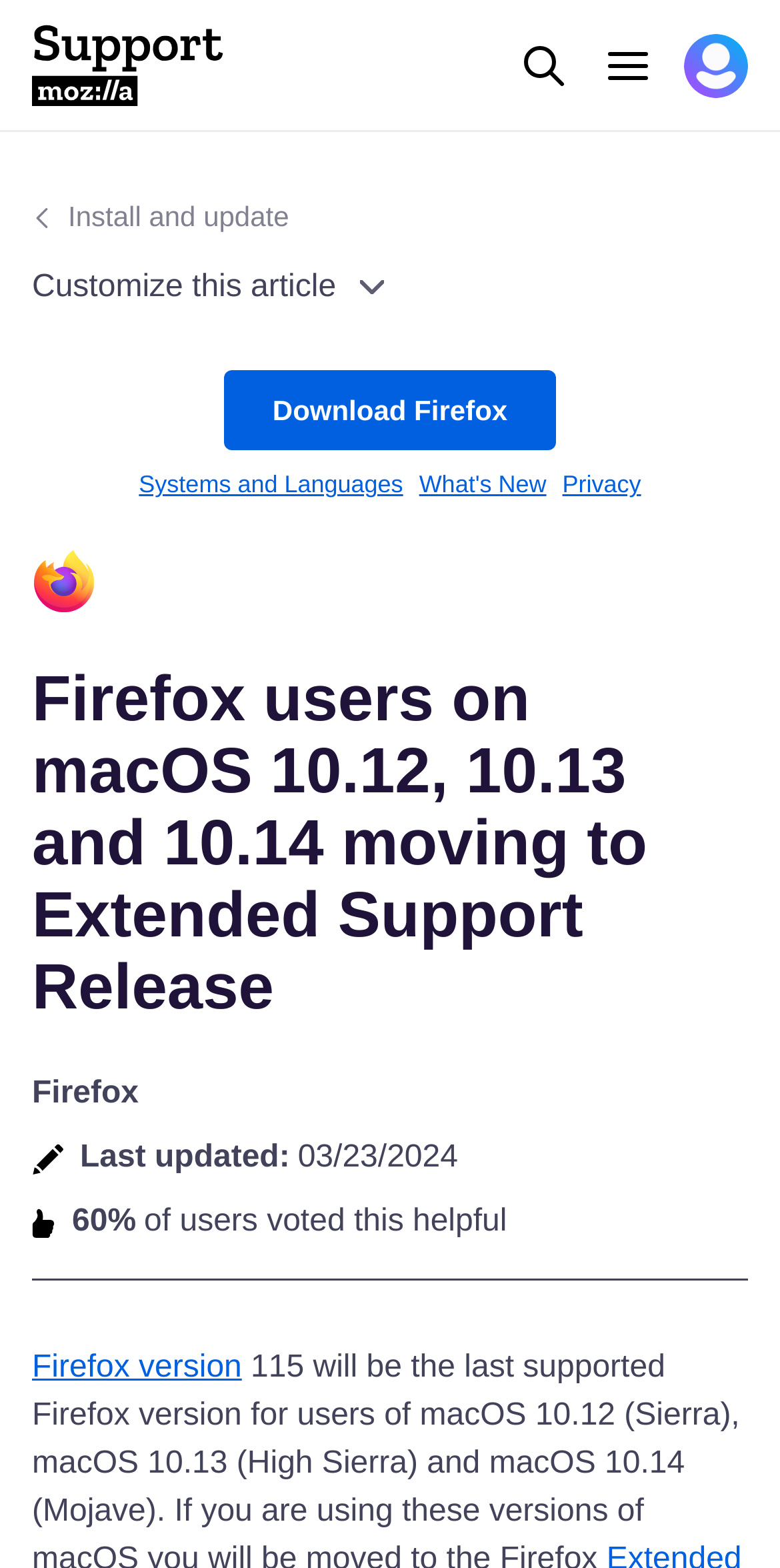Could you provide the bounding box coordinates for the portion of the screen to click to complete this instruction: "Click the Menu button"?

[0.764, 0.021, 0.846, 0.062]